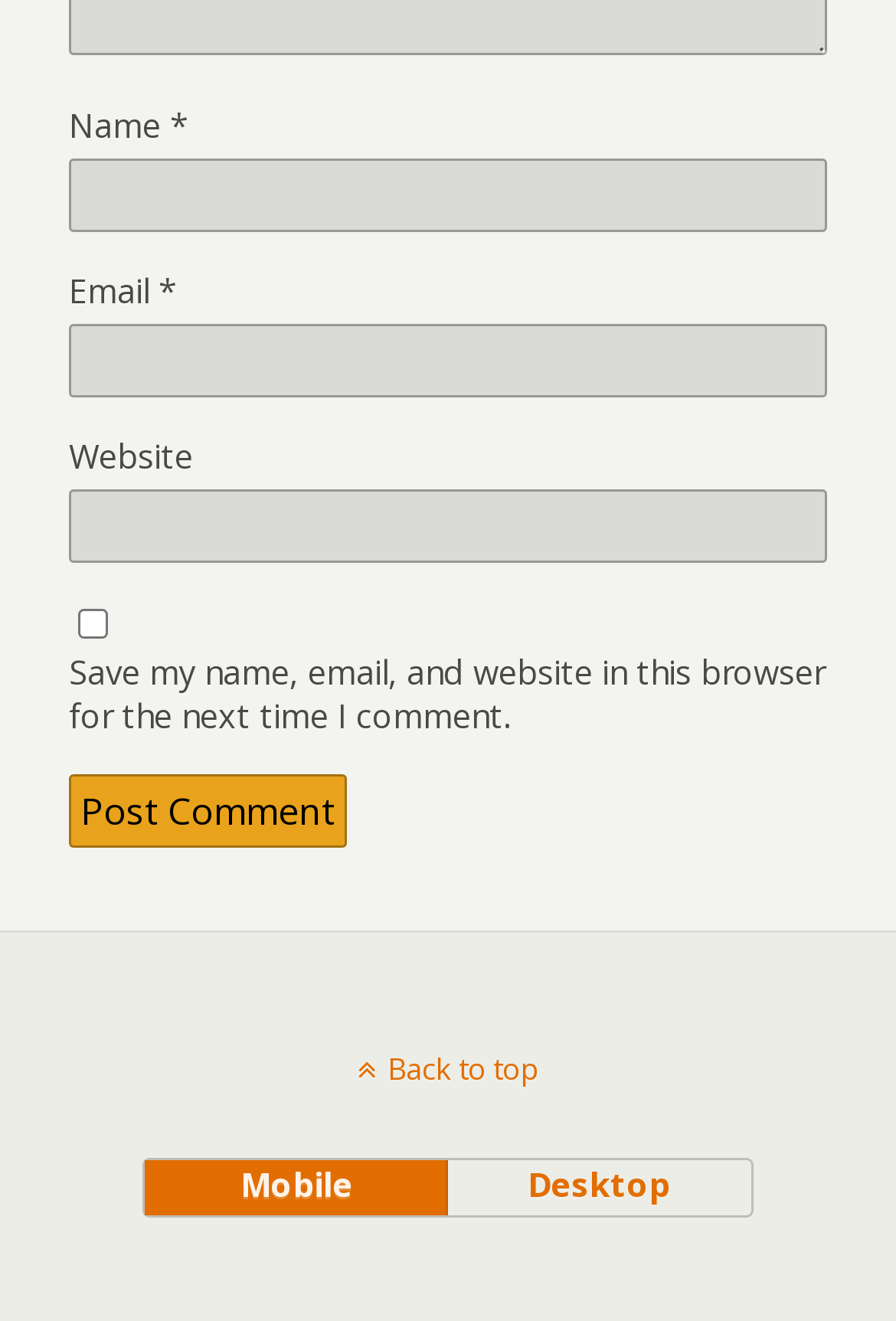What is the purpose of the checkbox?
Give a single word or phrase answer based on the content of the image.

Save comment info